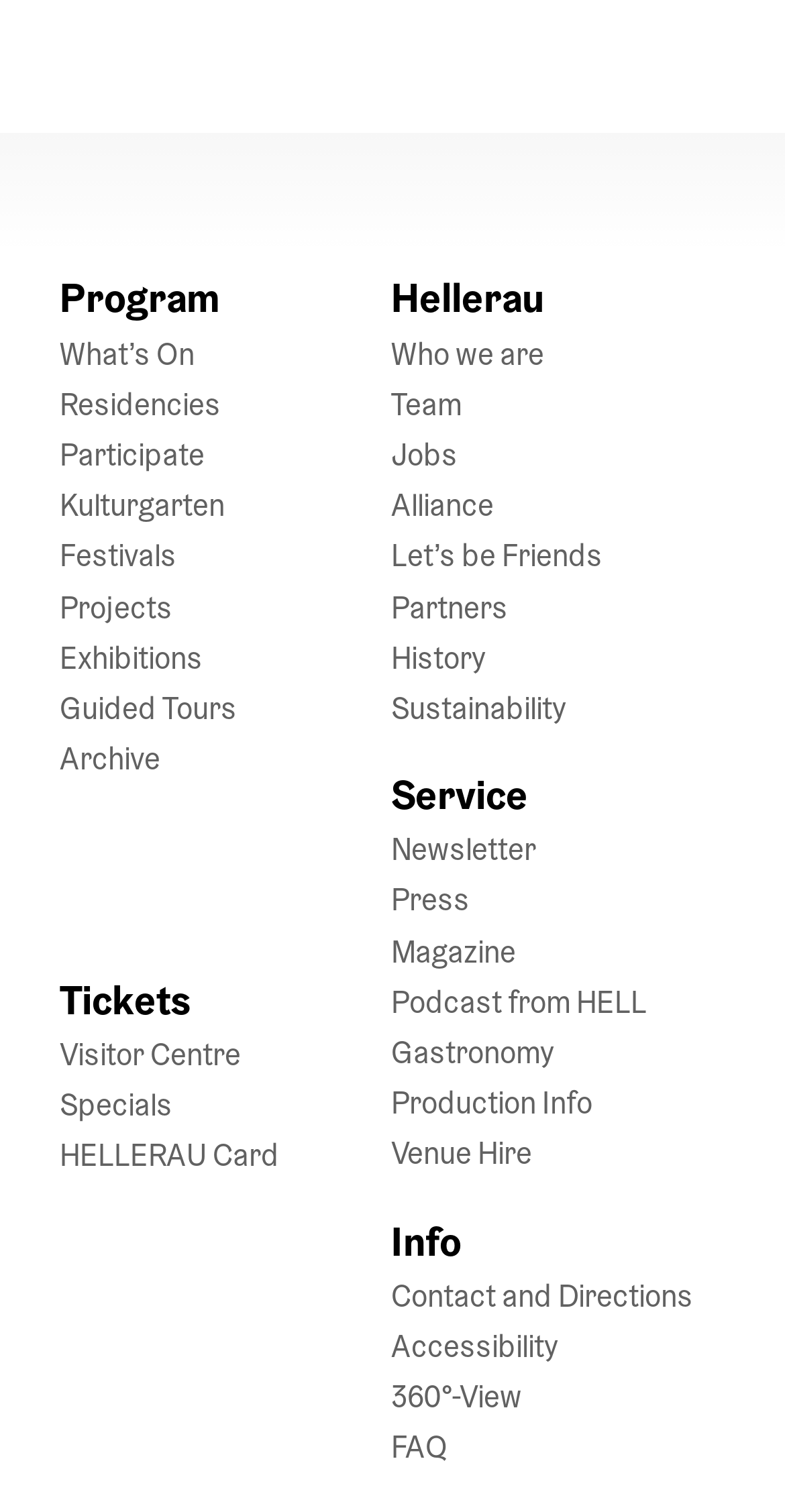How many columns of links are there on the page?
Respond with a short answer, either a single word or a phrase, based on the image.

2